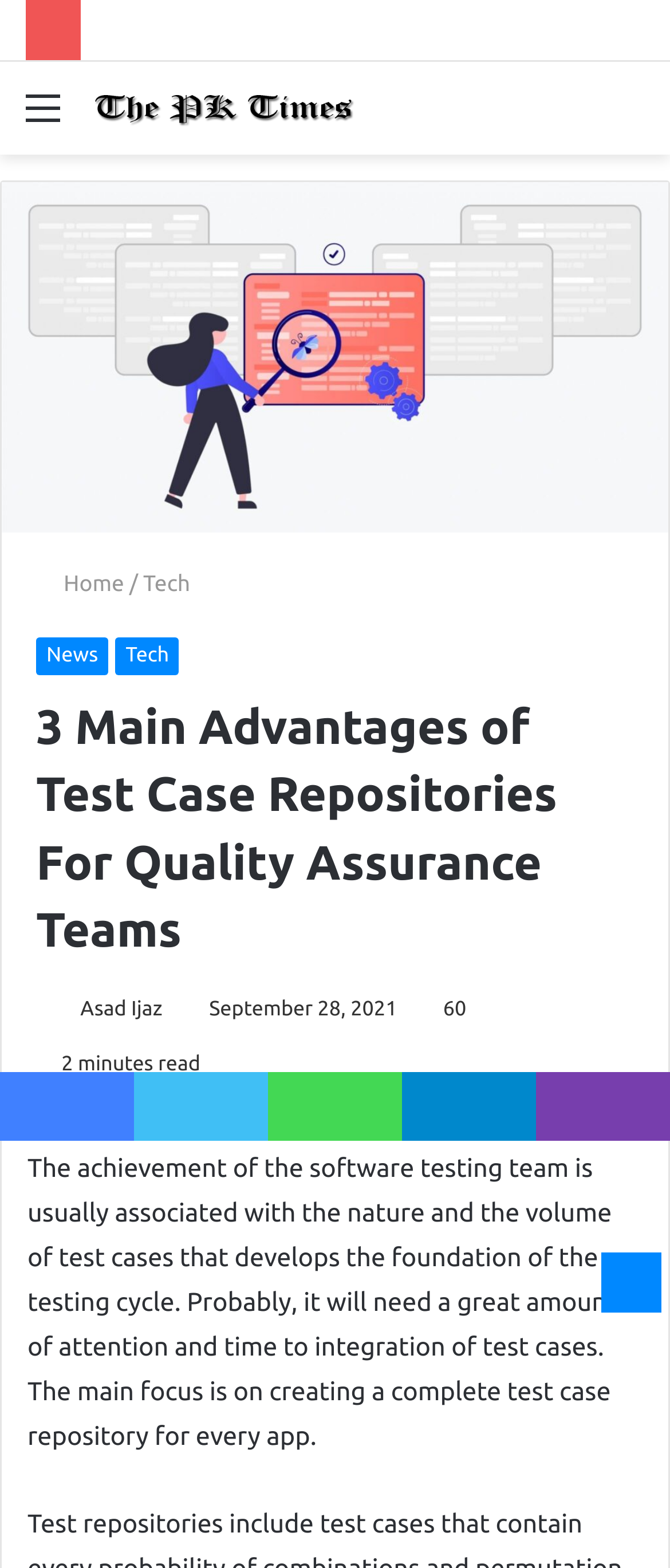How long does it take to read the article?
Please use the image to deliver a detailed and complete answer.

I found the answer by examining the static text element with the text '2 minutes read', which is located near the bottom of the main article section, indicating the estimated time required to read the article.